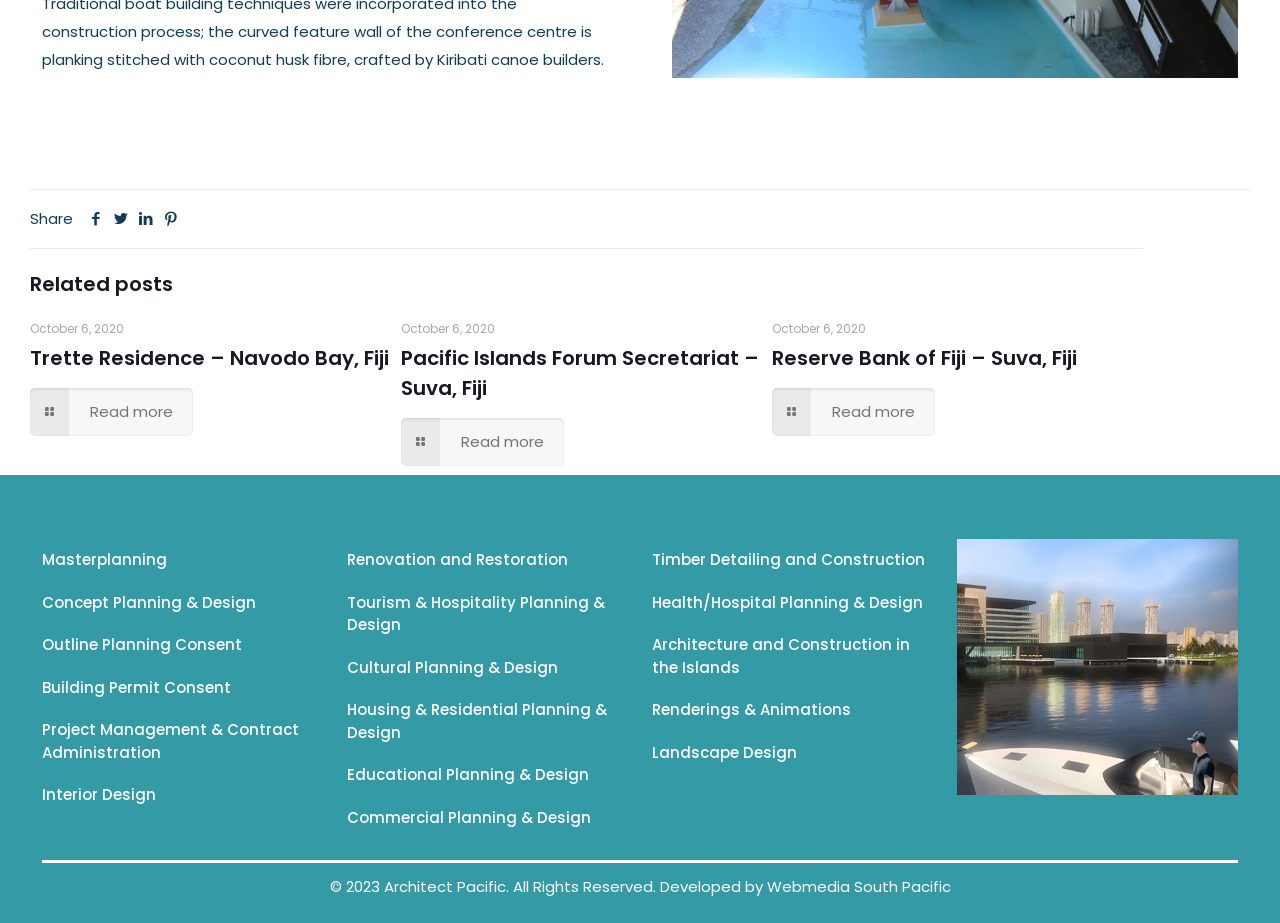Answer in one word or a short phrase: 
What is the title of the first related post?

Trette Residence – Navodo Bay, Fiji